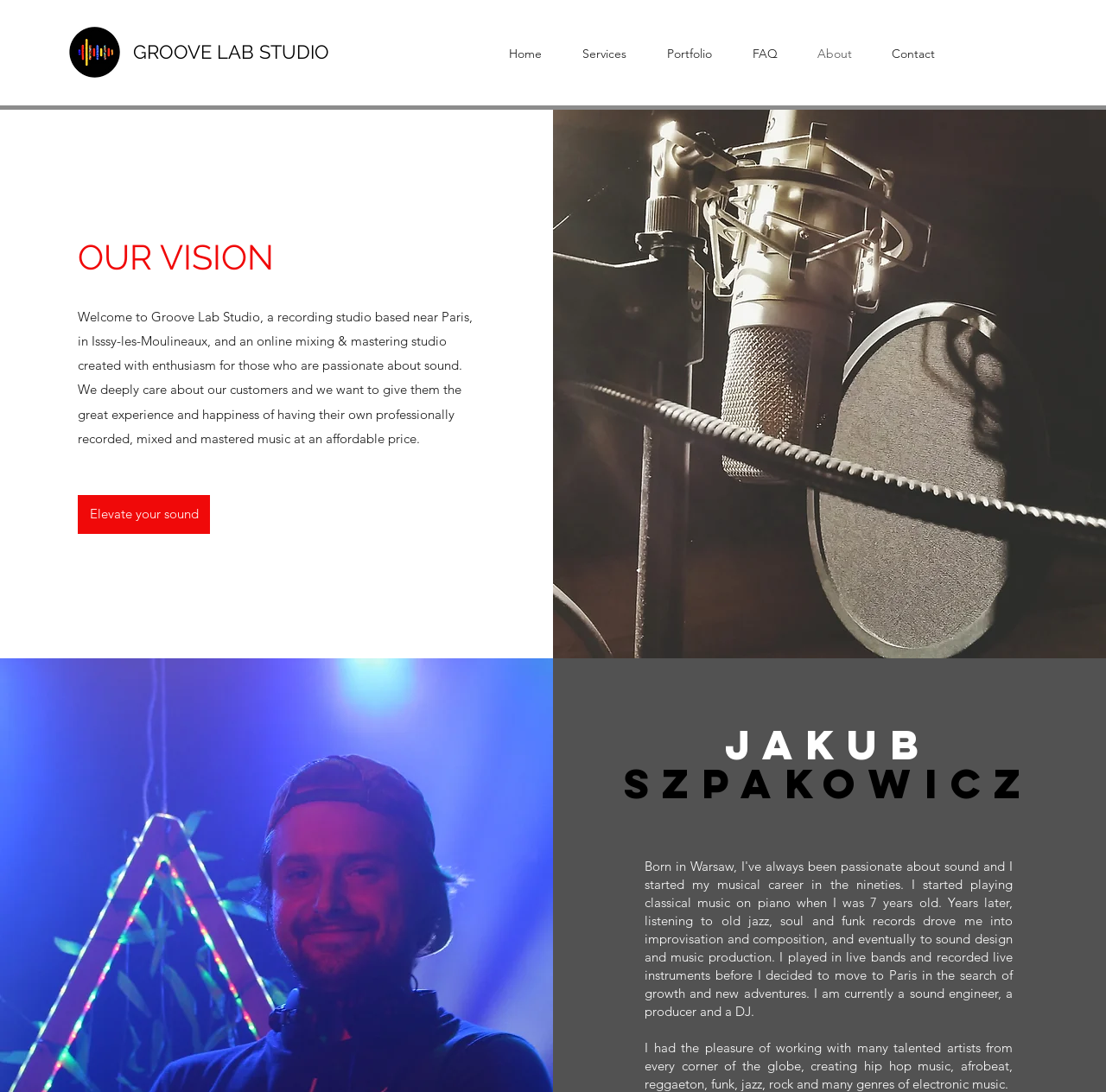Specify the bounding box coordinates for the region that must be clicked to perform the given instruction: "Click on the 'Elevate your sound' link".

[0.07, 0.453, 0.19, 0.489]